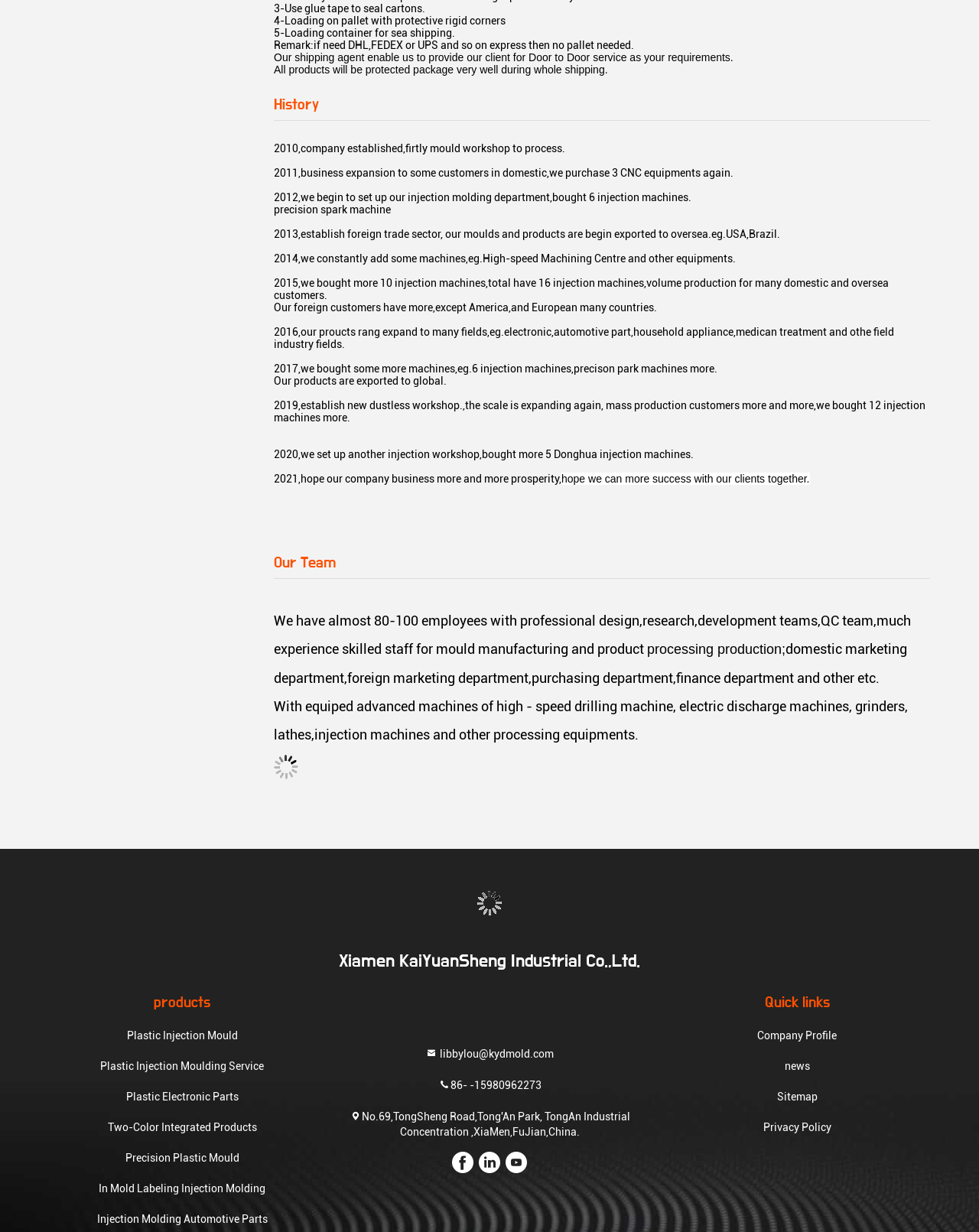What is the company's history?
Answer with a single word or phrase, using the screenshot for reference.

Established in 2010